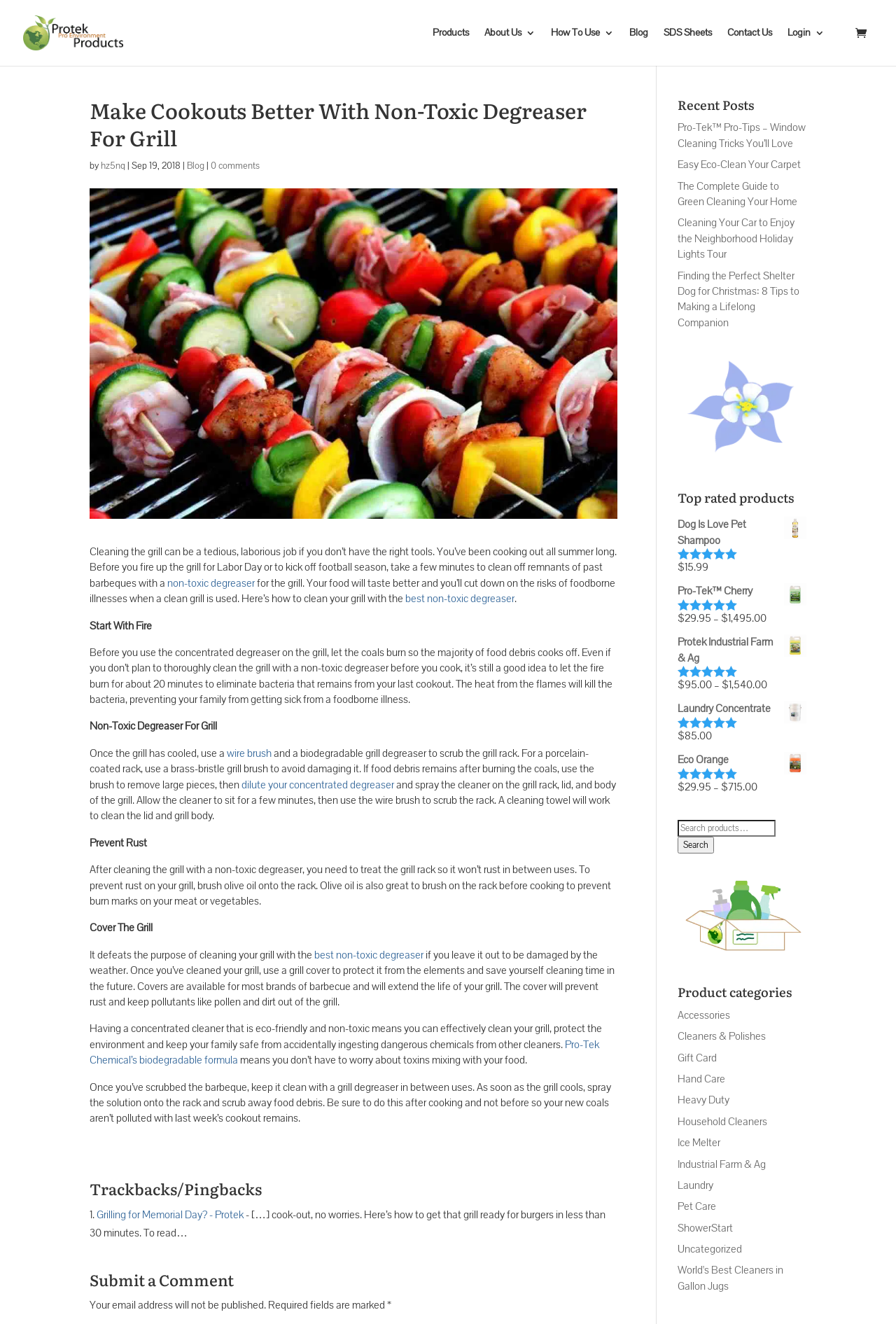Please identify the bounding box coordinates of the element on the webpage that should be clicked to follow this instruction: "View the 'Recent Posts'". The bounding box coordinates should be given as four float numbers between 0 and 1, formatted as [left, top, right, bottom].

[0.756, 0.073, 0.9, 0.091]